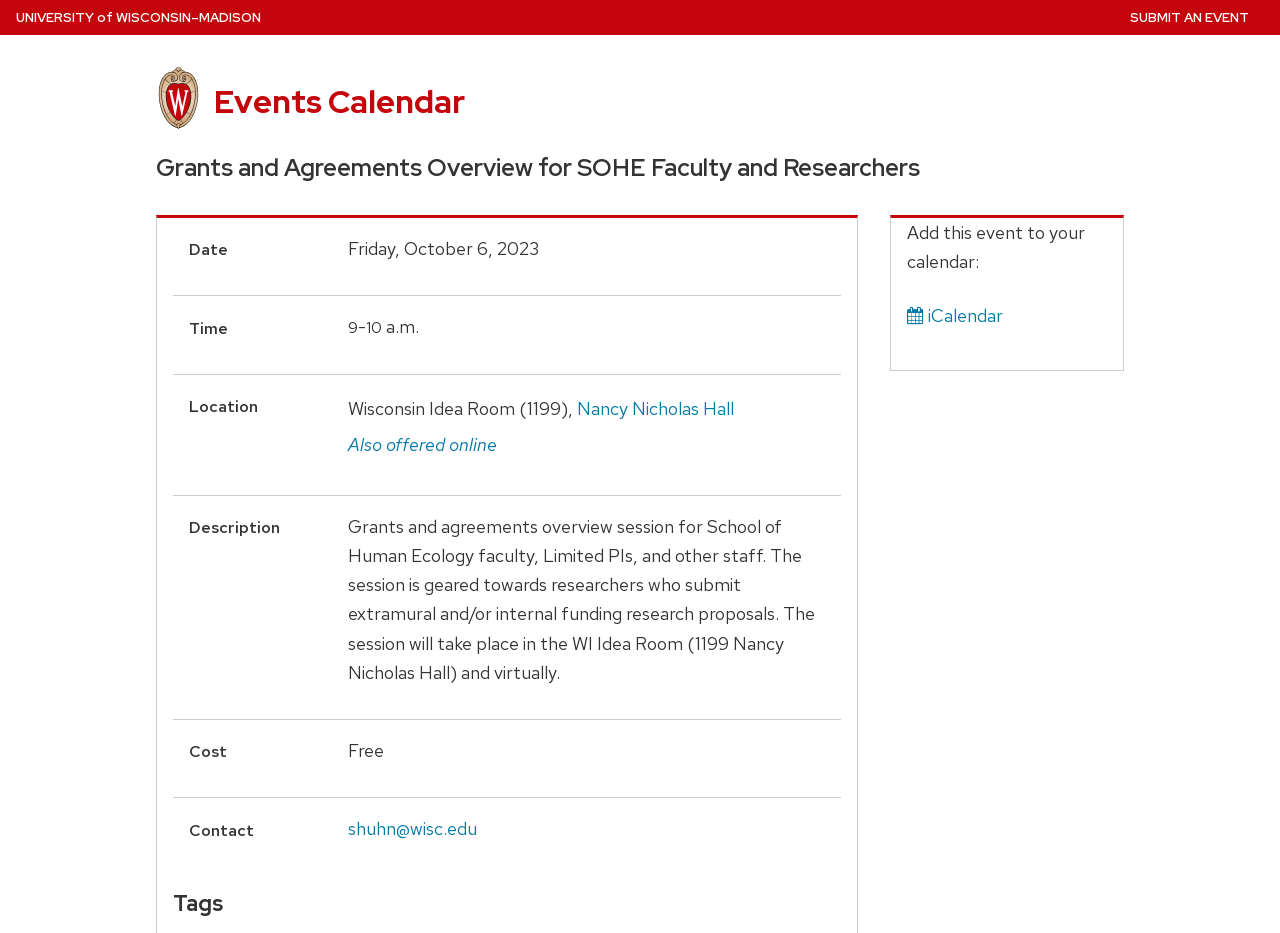Describe the entire webpage, focusing on both content and design.

The webpage is about a grants and agreements overview event for SOHE faculty and researchers at the University of Wisconsin-Madison. At the top left corner, there is a link to skip to the main content. Next to it, there is a navigation menu with a link to the university's home page, which is displayed as "UNIVERSITY of WISCONSIN–MADISON" in separate text elements.

Below the navigation menu, there is a prominent heading that reads "Grants and Agreements Overview for SOHE Faculty and Researchers". This is followed by an "Event Details" section, which includes information about the date, time, location, and description of the event. The date is Friday, October 6, 2023, and the time is from 9 to 10 am. The location is the Wisconsin Idea Room (1199) in Nancy Nicholas Hall, and the event is also offered online.

The description of the event explains that it is an overview session for faculty, limited PIs, and staff who submit extramural and/or internal funding research proposals. The session will take place in the WI Idea Room and virtually.

Further down, there are sections for "Cost", which is free, and "Contact", which provides an email address. There is also a "Tags" section, but it does not contain any specific tags.

On the right side of the page, there is a secondary menu with a link to submit an event. Below the event details, there is a link to add the event to your calendar, along with an iCalendar option.